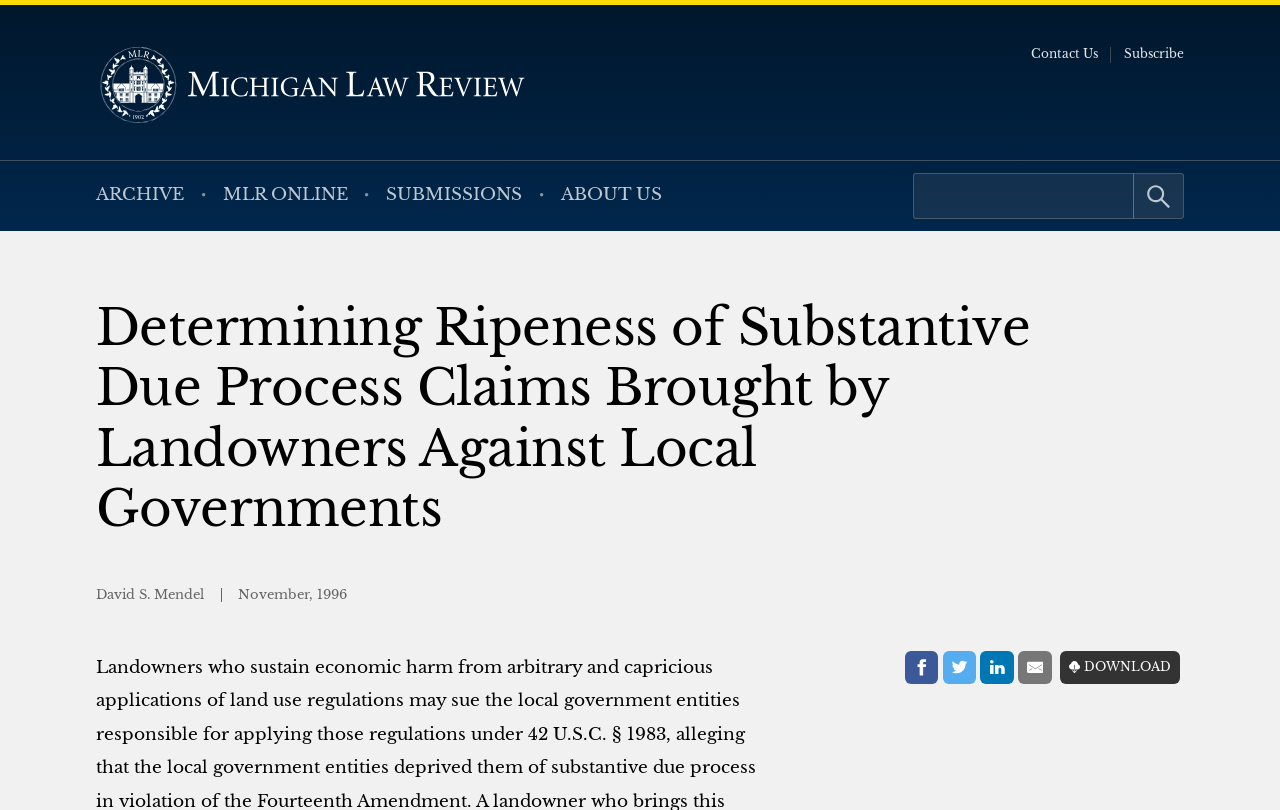Locate the primary headline on the webpage and provide its text.

Determining Ripeness of Substantive Due Process Claims Brought by Landowners Against Local Governments